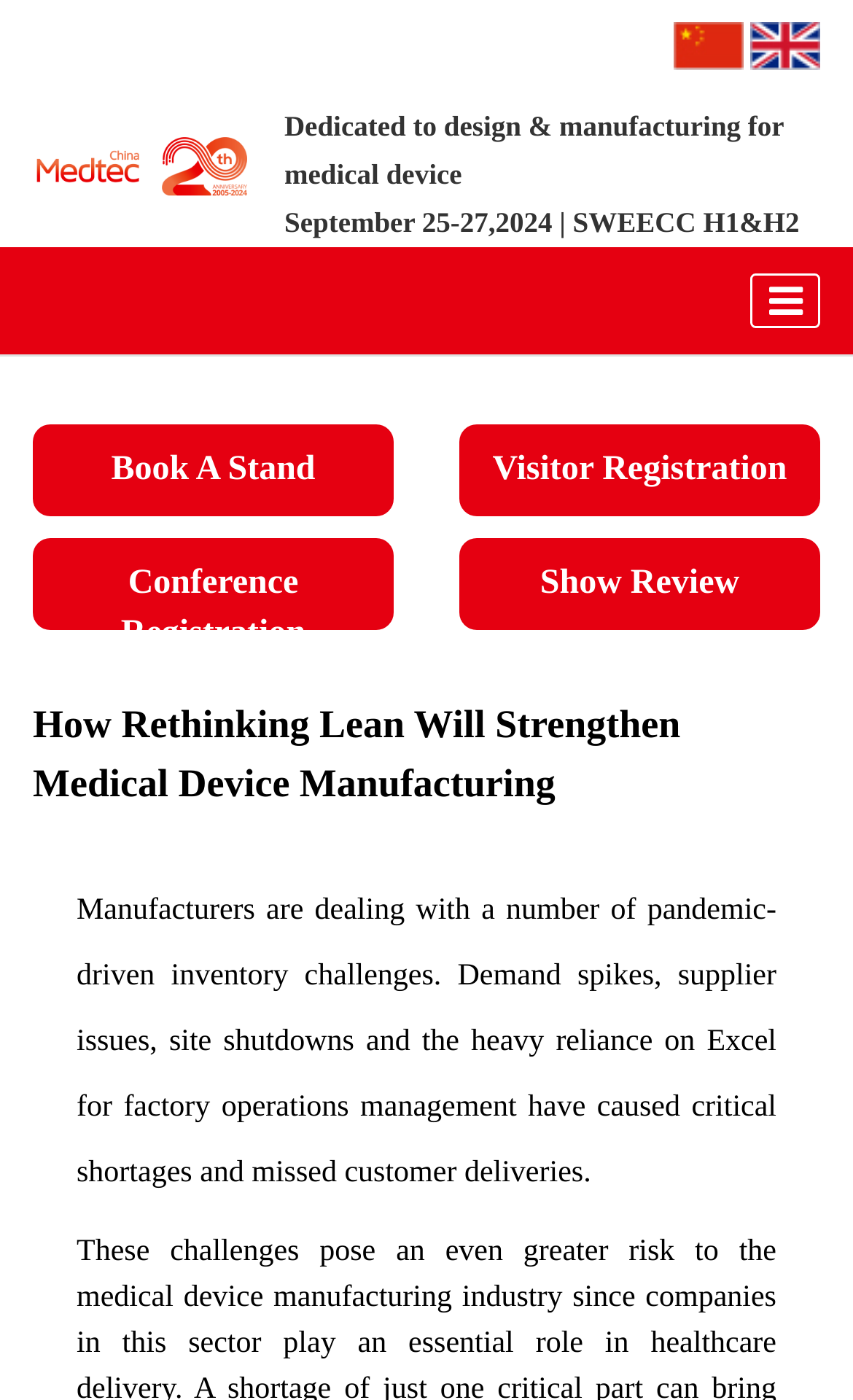What is the theme of the exhibition?
Craft a detailed and extensive response to the question.

Based on the webpage, I can see that the heading '国际医疗器械设计与制造技术展览会' translates to 'International Medical Device Design and Manufacturing Technology Exhibition'. Additionally, the static text 'Dedicated to design & manufacturing for medical device' further supports this theme.